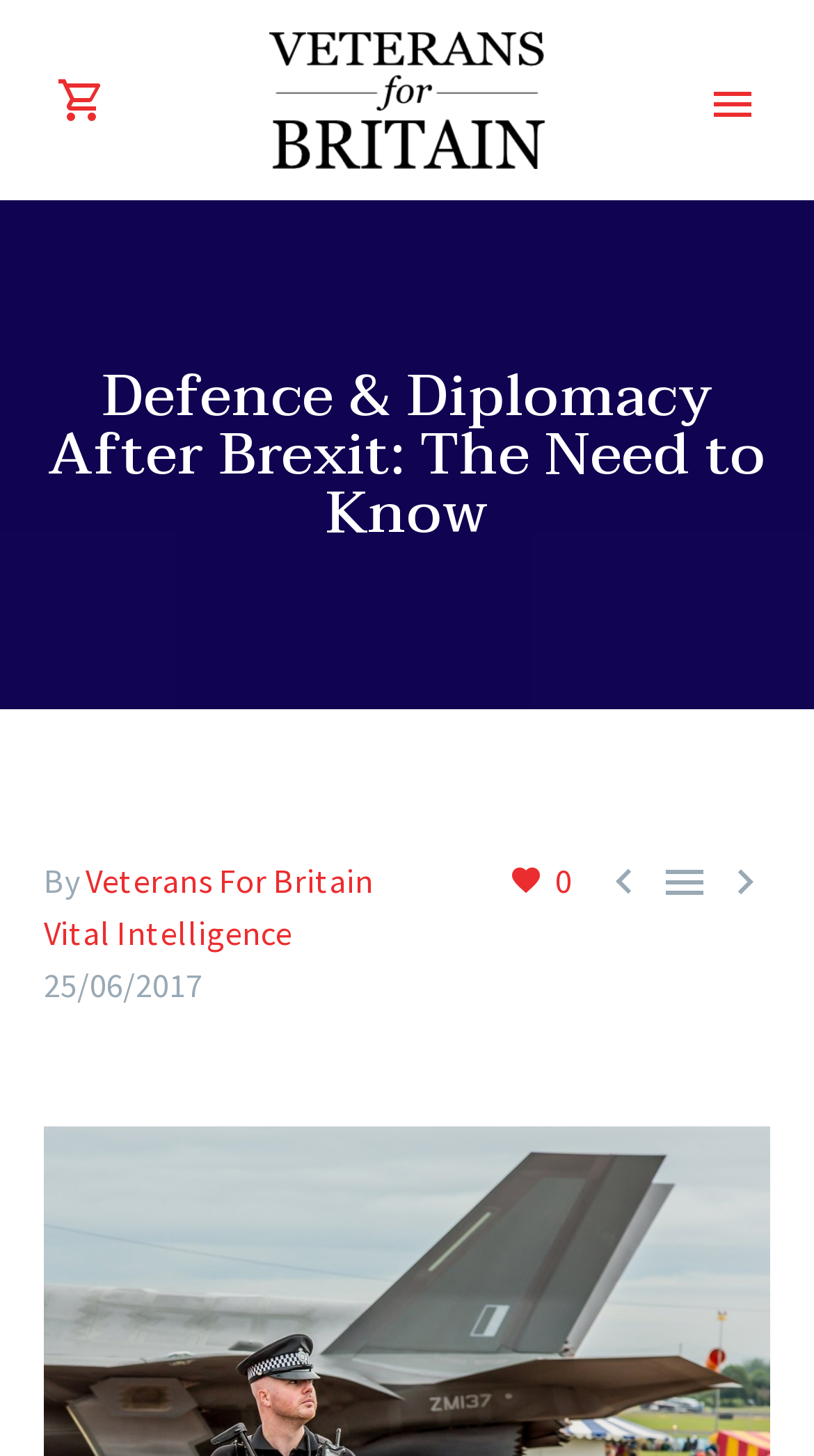Determine the bounding box coordinates of the target area to click to execute the following instruction: "Click the Veterans for Britain logo."

[0.331, 0.021, 0.669, 0.116]